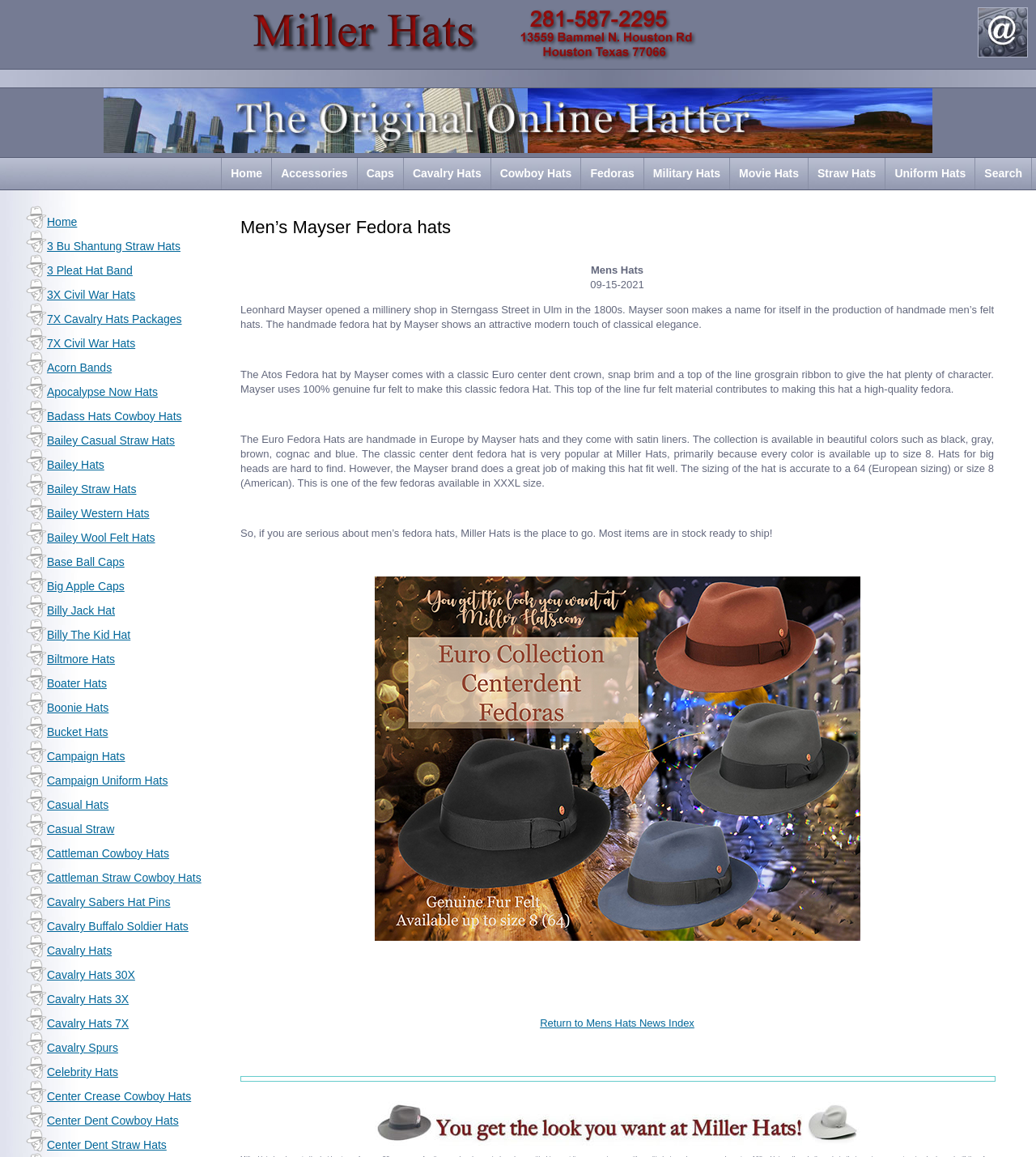Highlight the bounding box coordinates of the element that should be clicked to carry out the following instruction: "Click on the 'Home' link". The coordinates must be given as four float numbers ranging from 0 to 1, i.e., [left, top, right, bottom].

[0.214, 0.136, 0.263, 0.164]